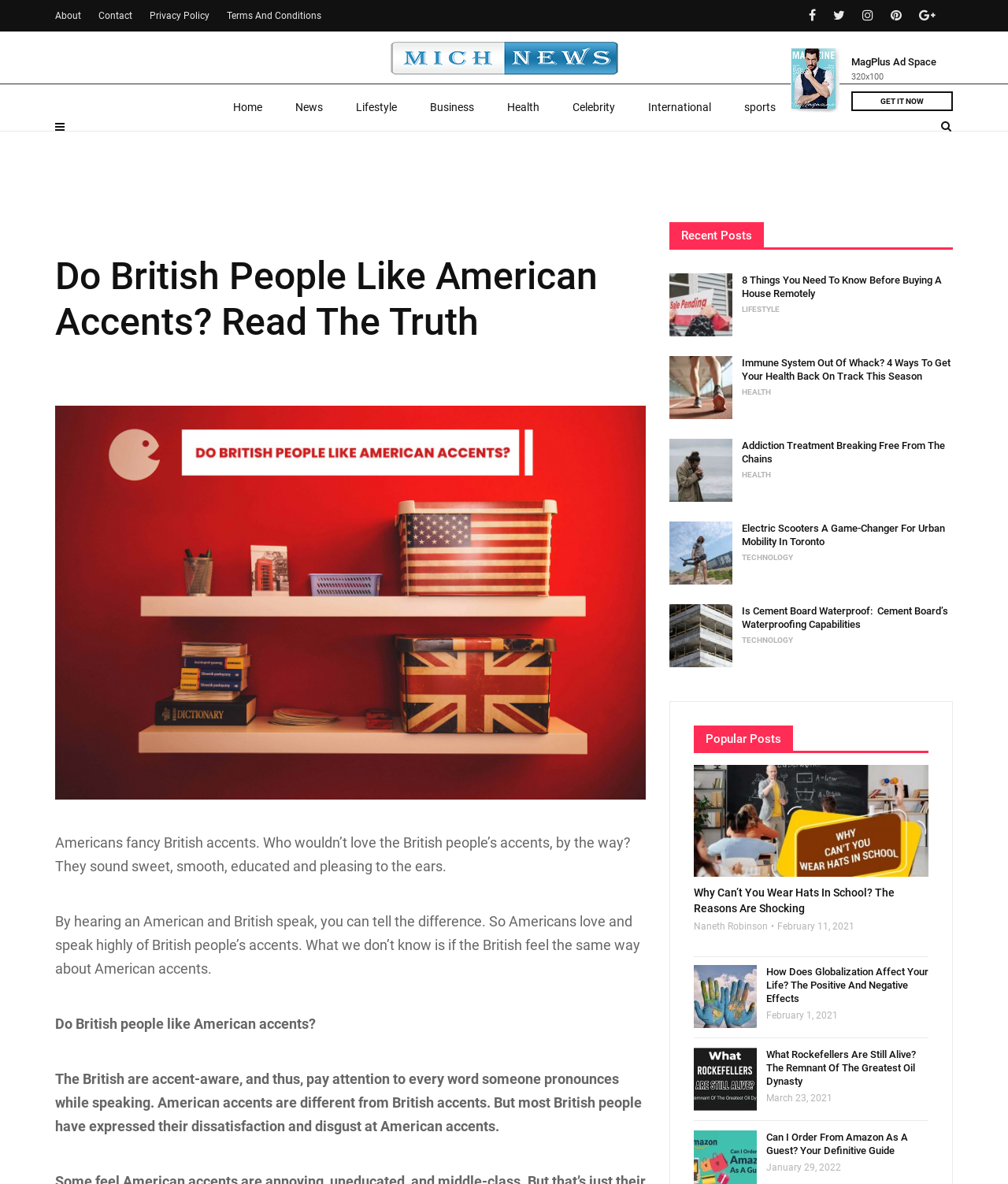Based on the image, provide a detailed and complete answer to the question: 
How many recent posts are listed on the webpage?

I counted the number of links in the 'Recent Posts' section, and there are 5 links, each representing a recent post.